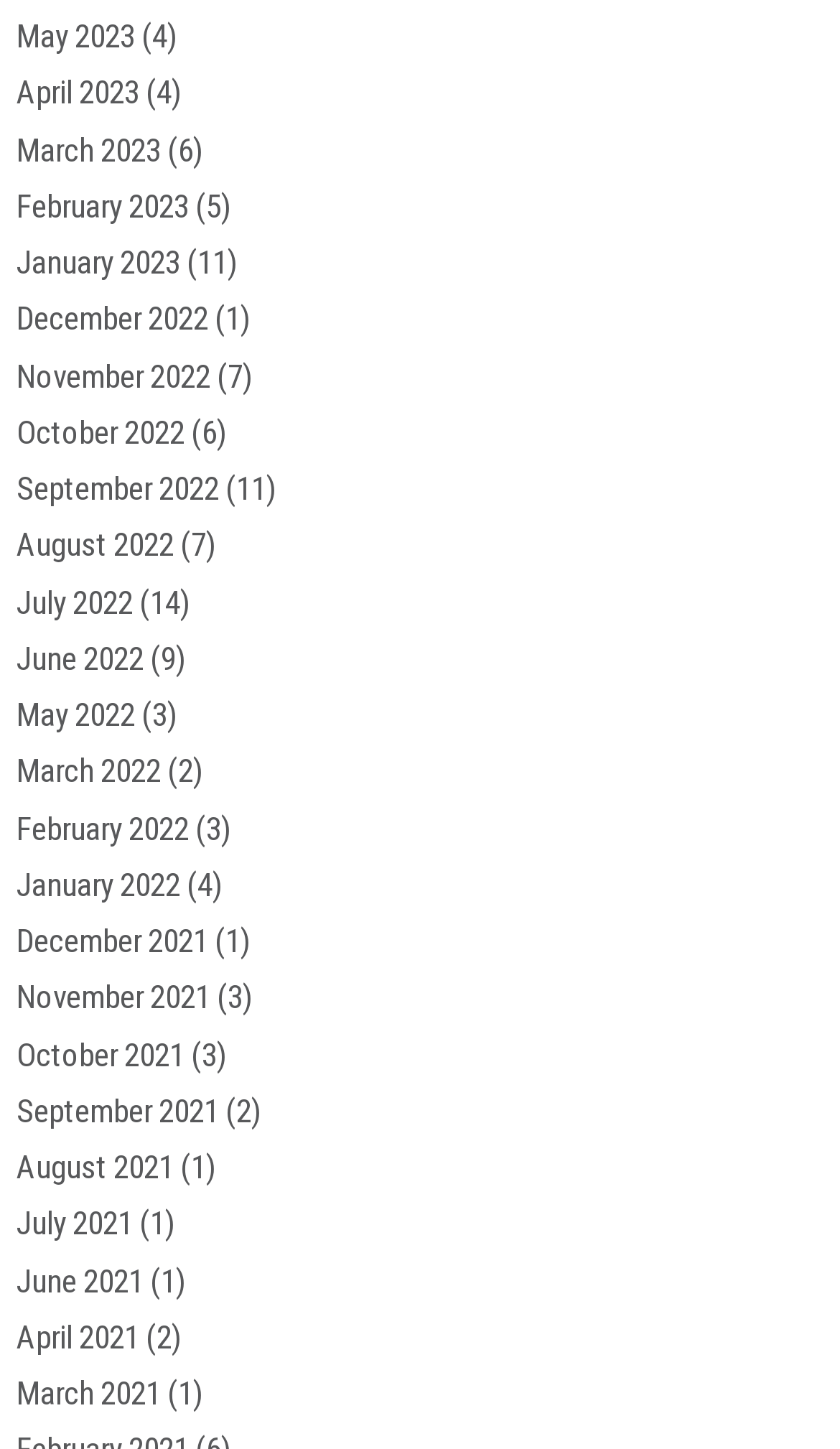What is the most recent month listed?
Examine the image closely and answer the question with as much detail as possible.

By examining the list of links on the webpage, I found that the most recent month listed is 'May 2023', which is located at the top of the list.